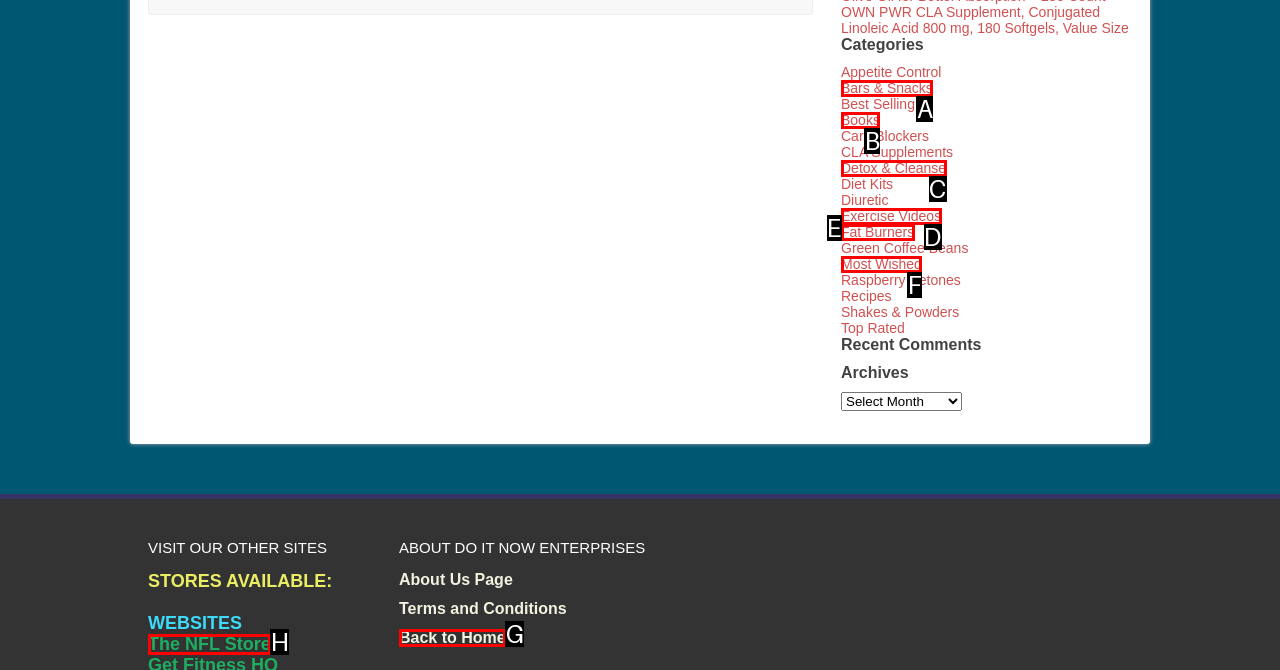Identify the HTML element that corresponds to the description: Exercise Videos Provide the letter of the correct option directly.

D